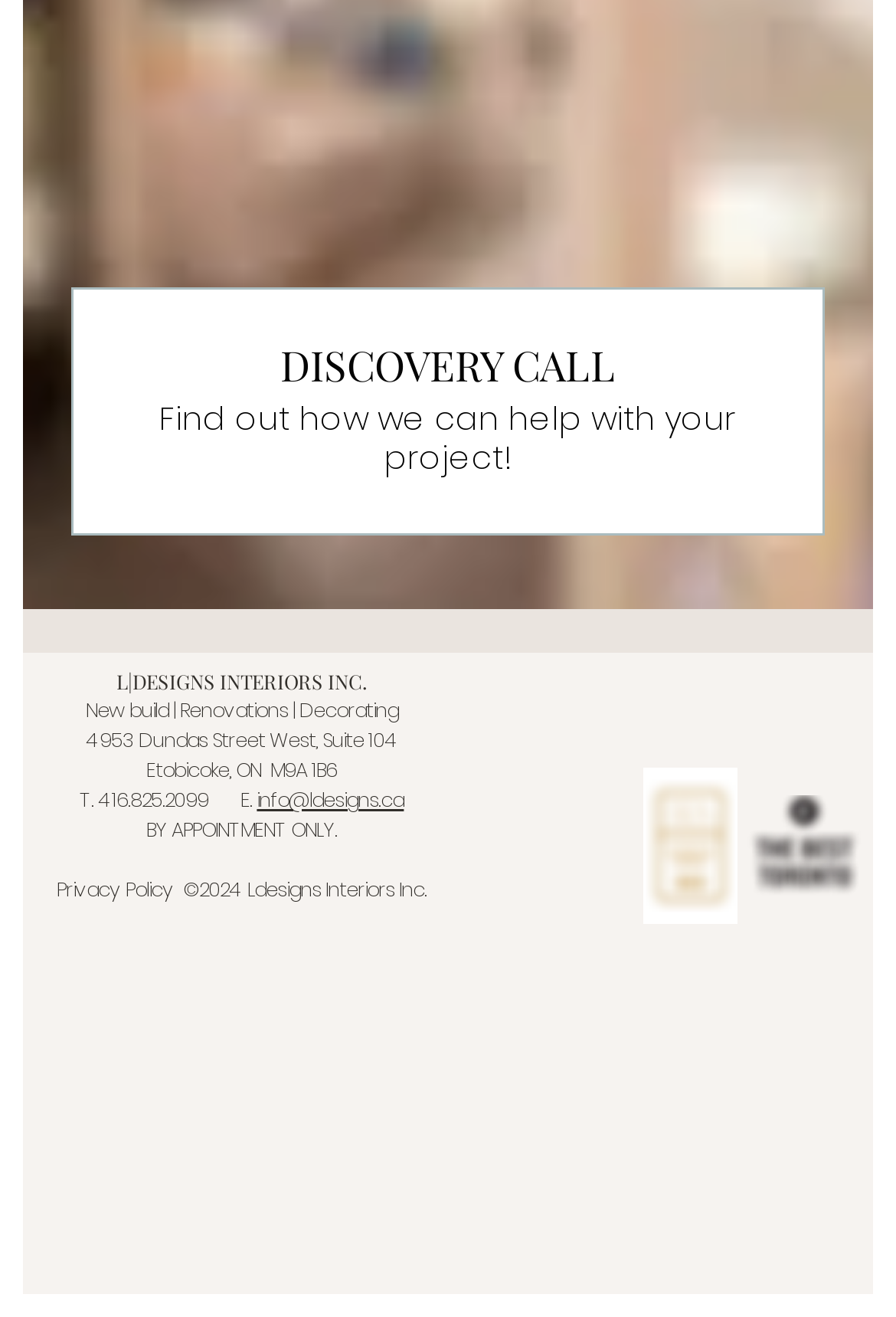Could you find the bounding box coordinates of the clickable area to complete this instruction: "Click on 'DISCOVERY CALL'"?

[0.282, 0.238, 0.718, 0.318]